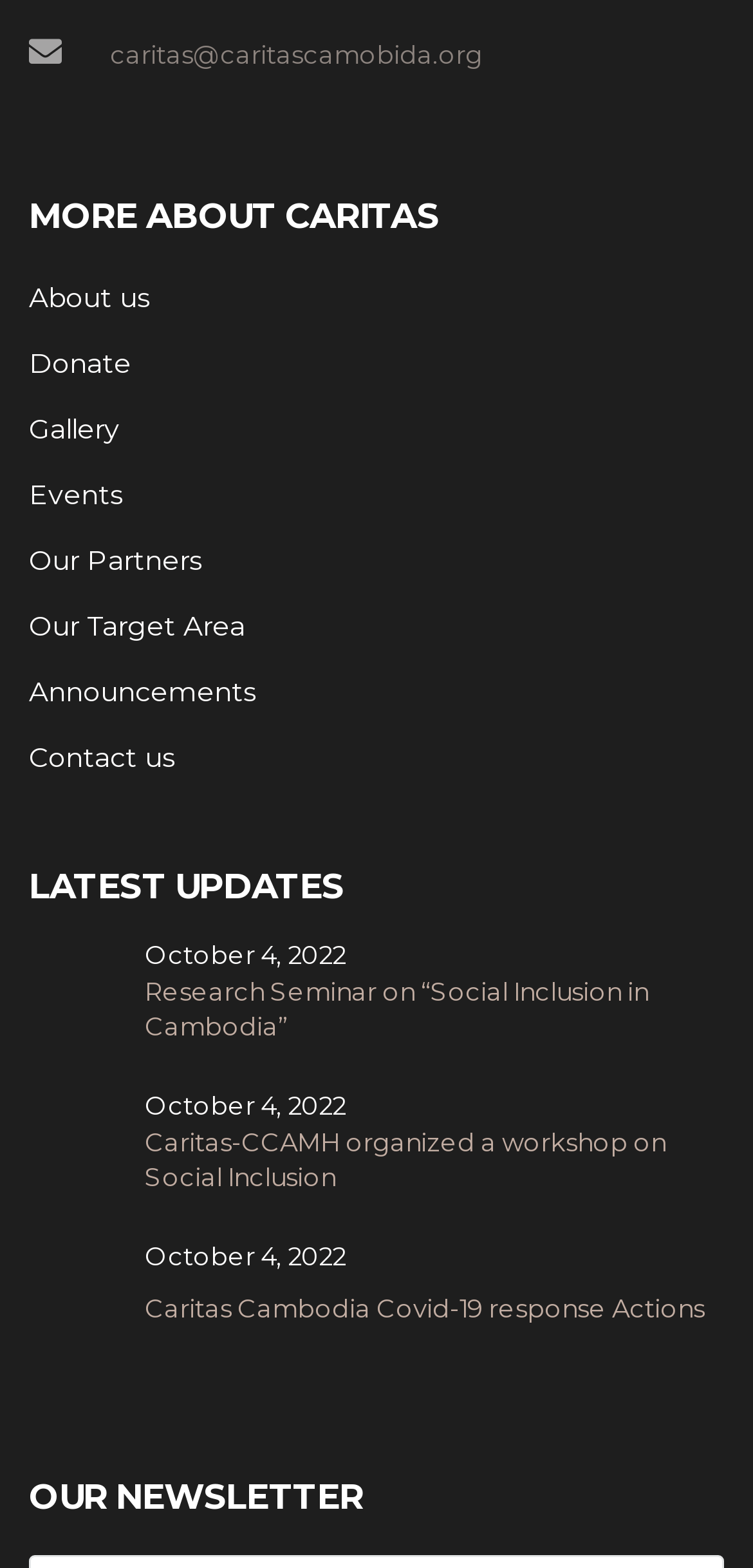What is the purpose of the 'Donate' link?
Please answer the question with a single word or phrase, referencing the image.

To make a donation